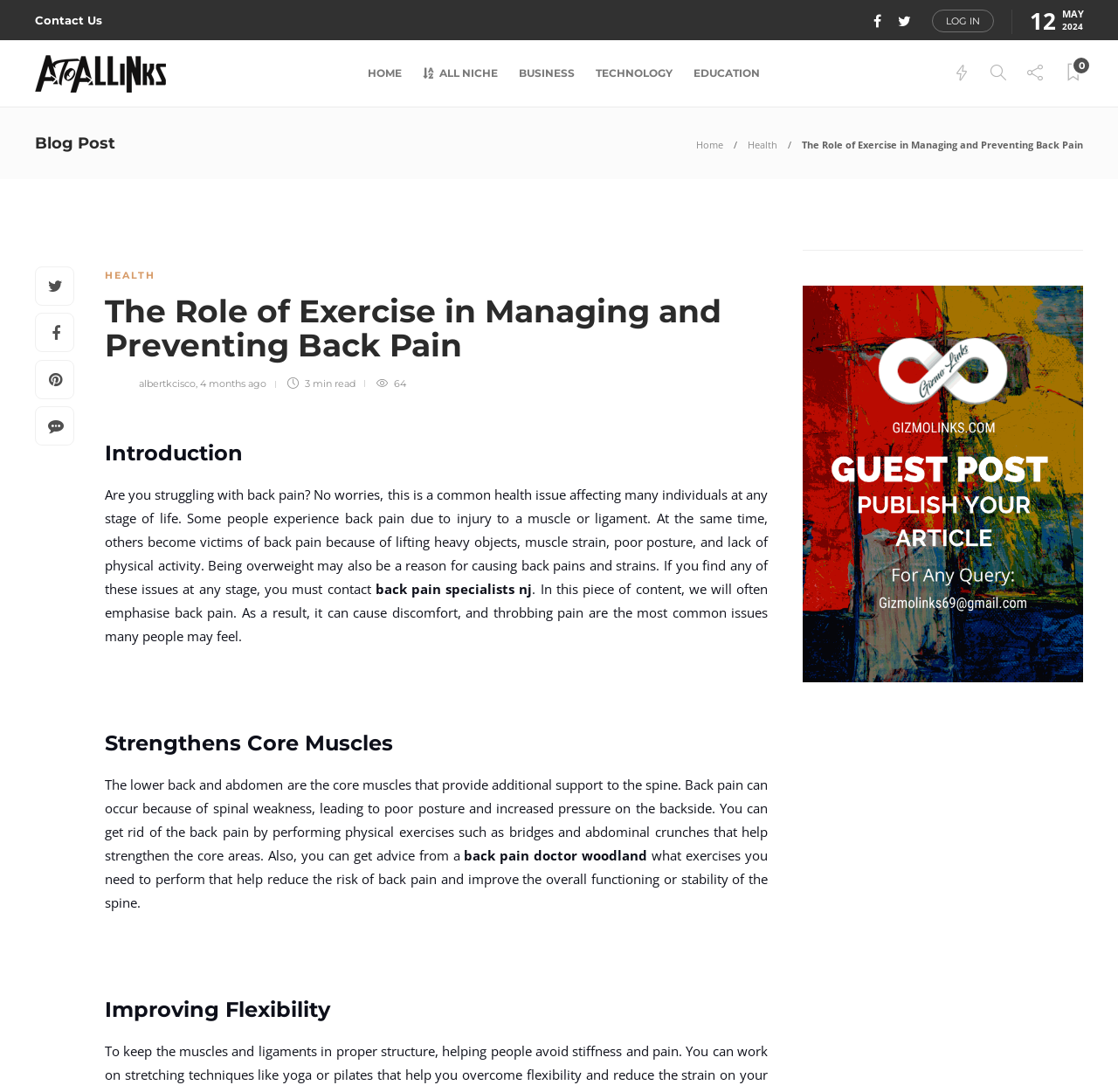Please determine the bounding box coordinates of the clickable area required to carry out the following instruction: "Click on the 'HEALTH' link". The coordinates must be four float numbers between 0 and 1, represented as [left, top, right, bottom].

[0.669, 0.126, 0.695, 0.138]